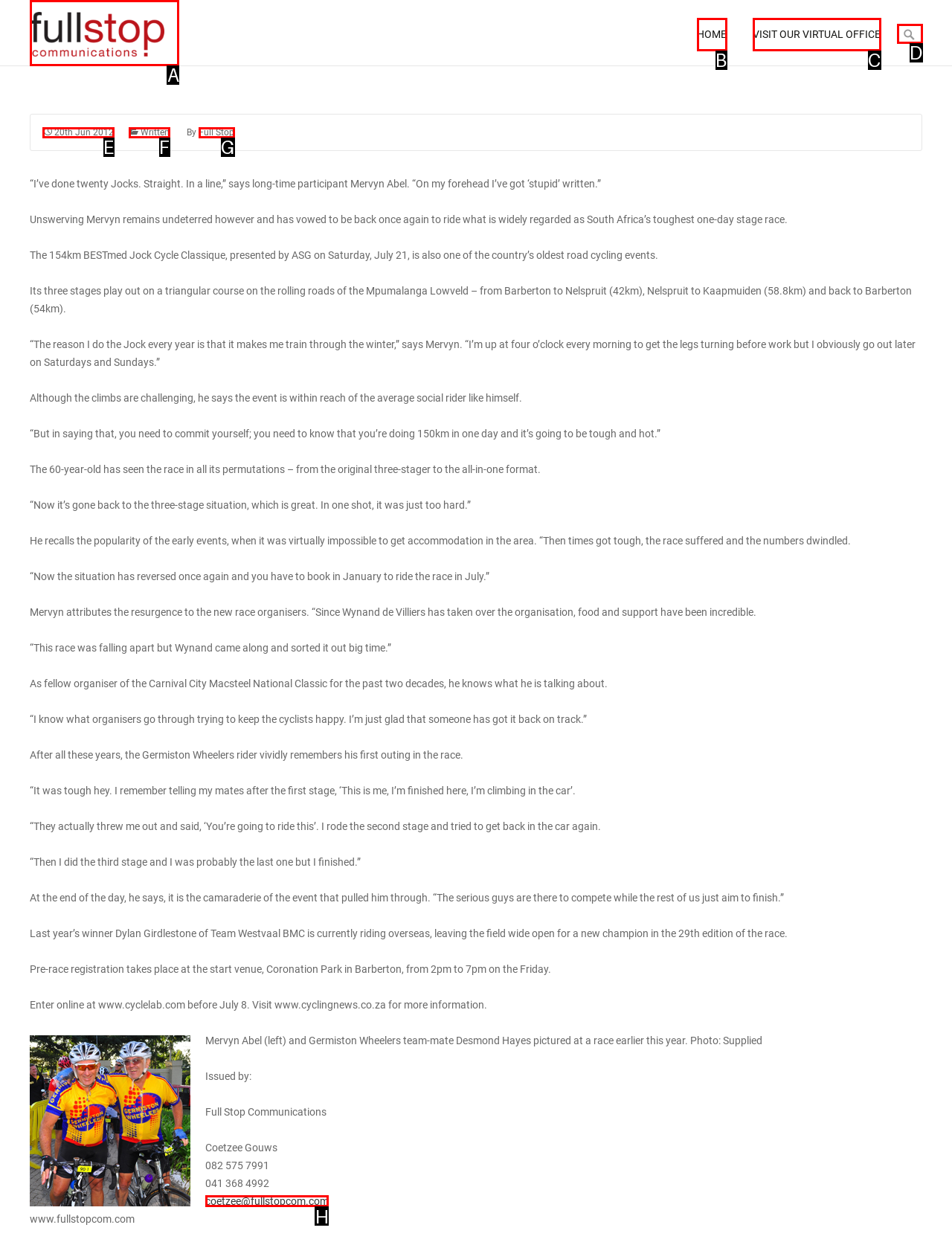Please indicate which HTML element should be clicked to fulfill the following task: Contact Coetzee Gouws. Provide the letter of the selected option.

H